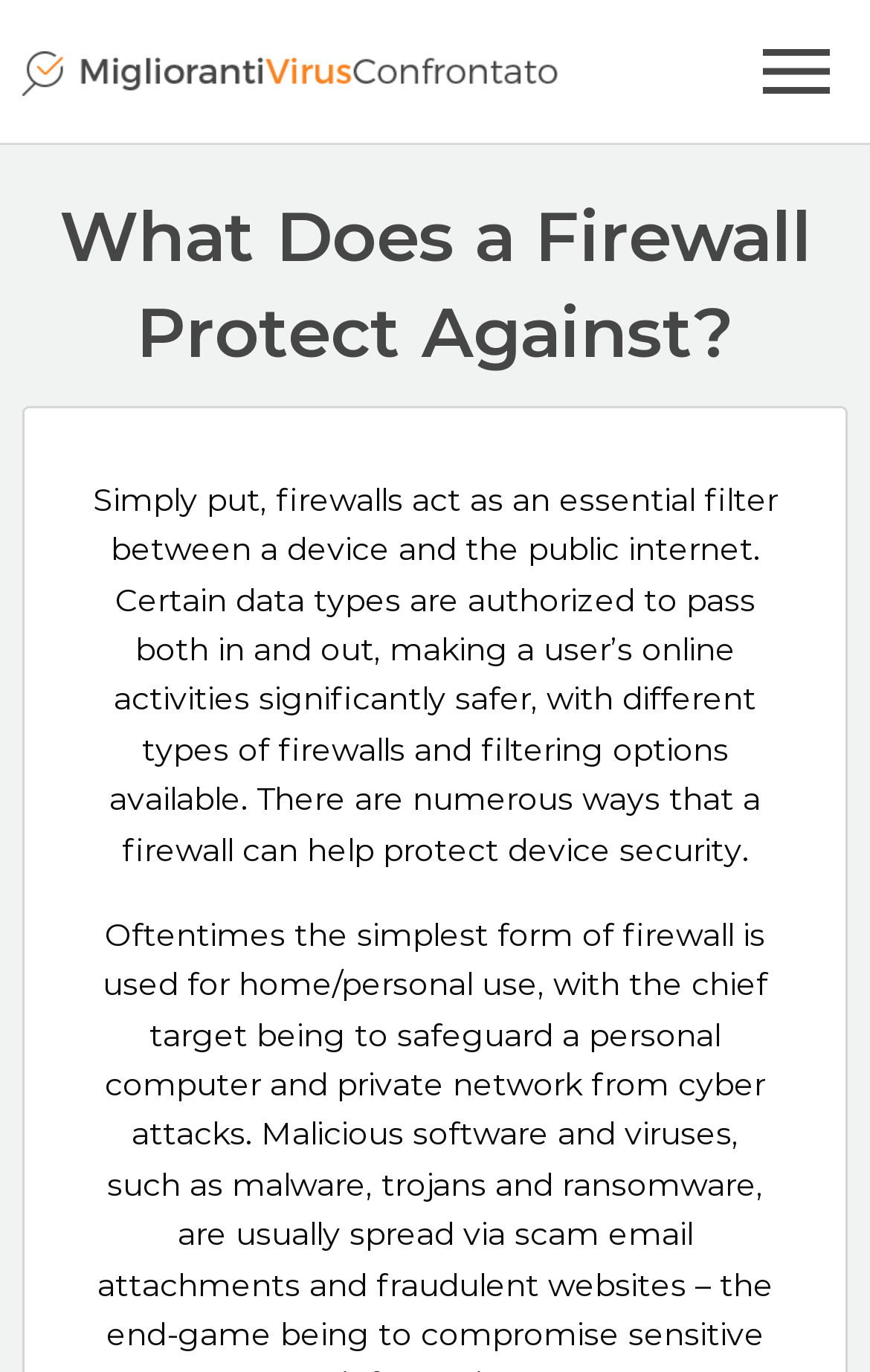Please locate the UI element described by "alt="Miglior Antivirus Confrontato"" and provide its bounding box coordinates.

[0.026, 0.036, 0.641, 0.067]